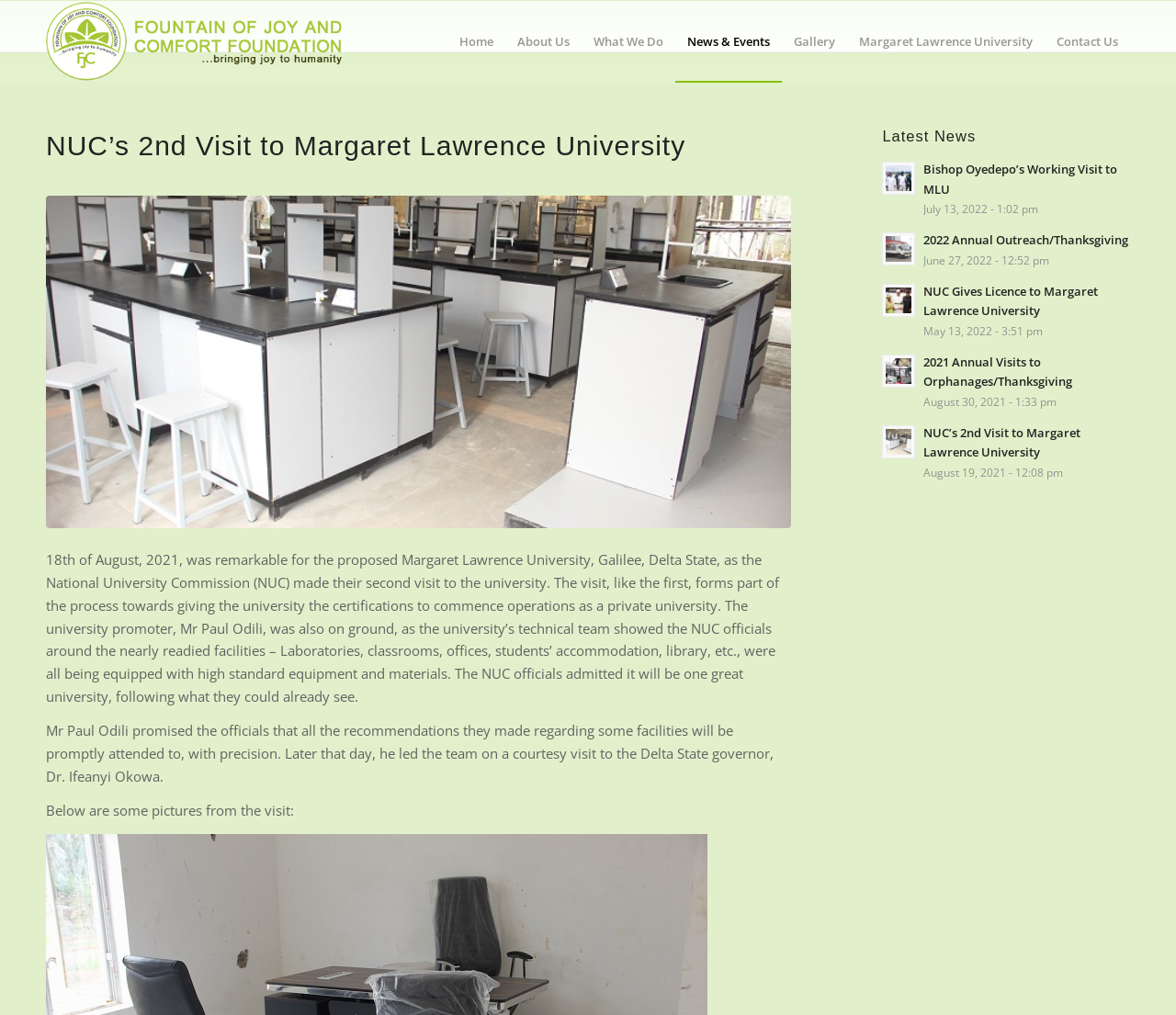Provide the bounding box coordinates of the HTML element this sentence describes: "Contact Us". The bounding box coordinates consist of four float numbers between 0 and 1, i.e., [left, top, right, bottom].

[0.888, 0.001, 0.961, 0.081]